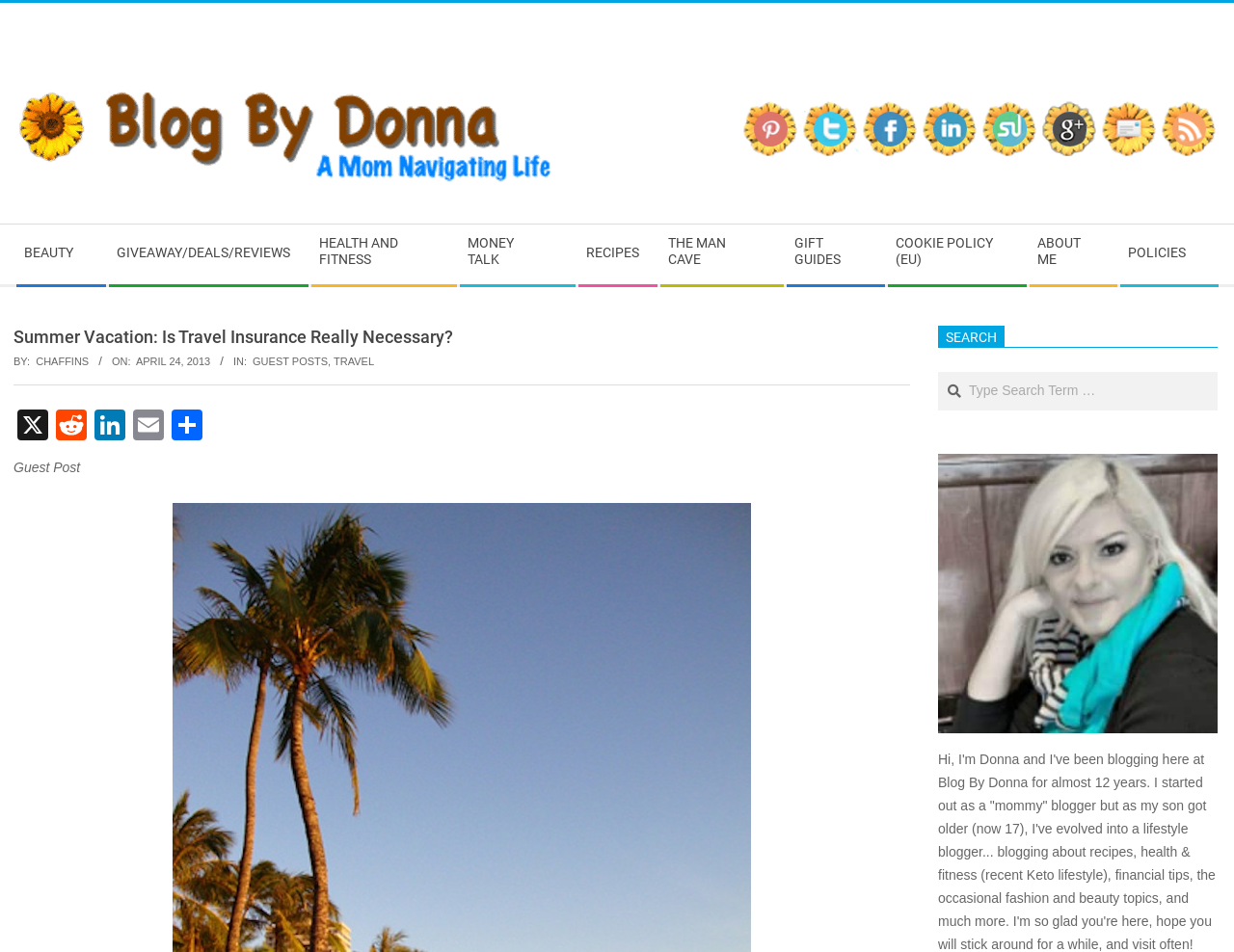Provide the bounding box coordinates of the HTML element described by the text: "About Me".

[0.833, 0.236, 0.906, 0.298]